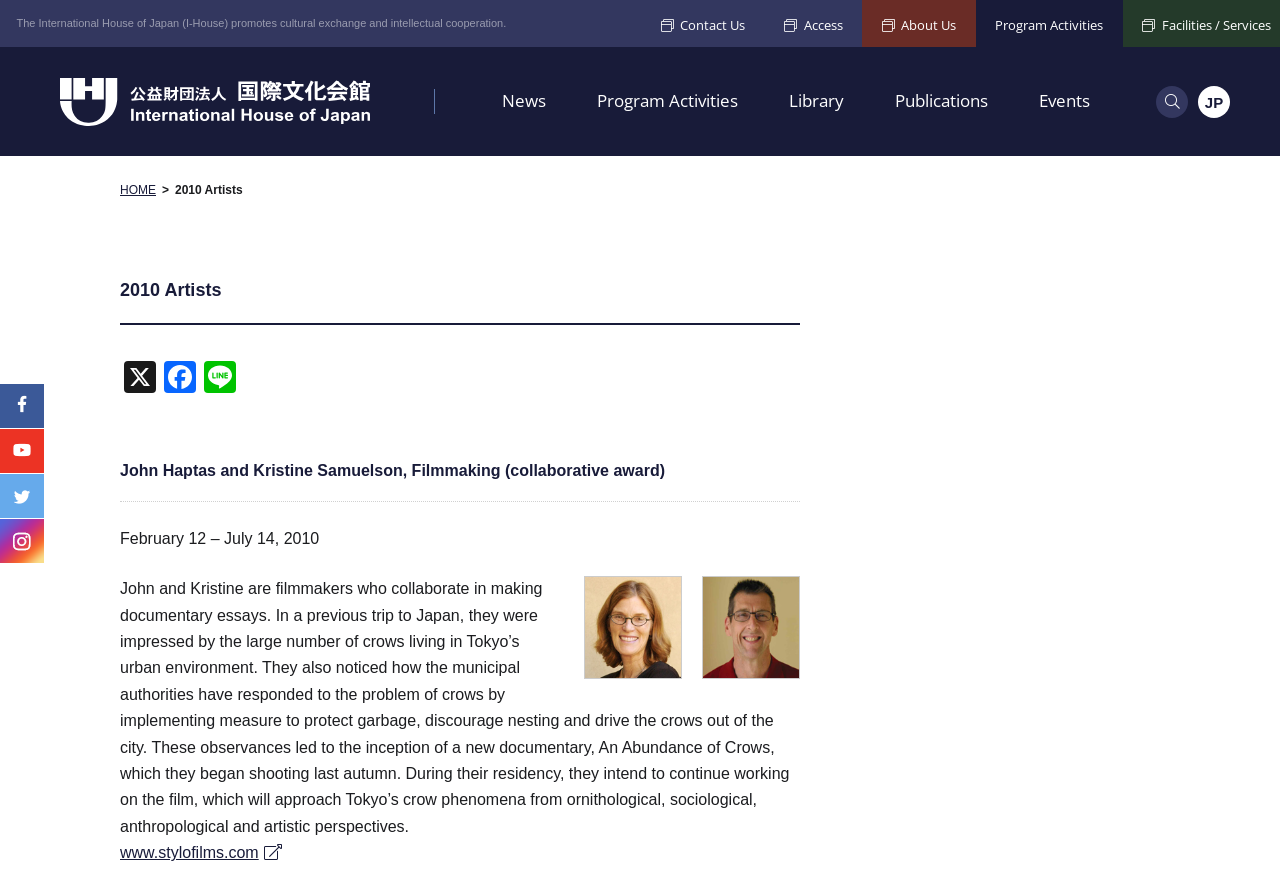Select the bounding box coordinates of the element I need to click to carry out the following instruction: "View Program Activities".

[0.446, 0.083, 0.596, 0.174]